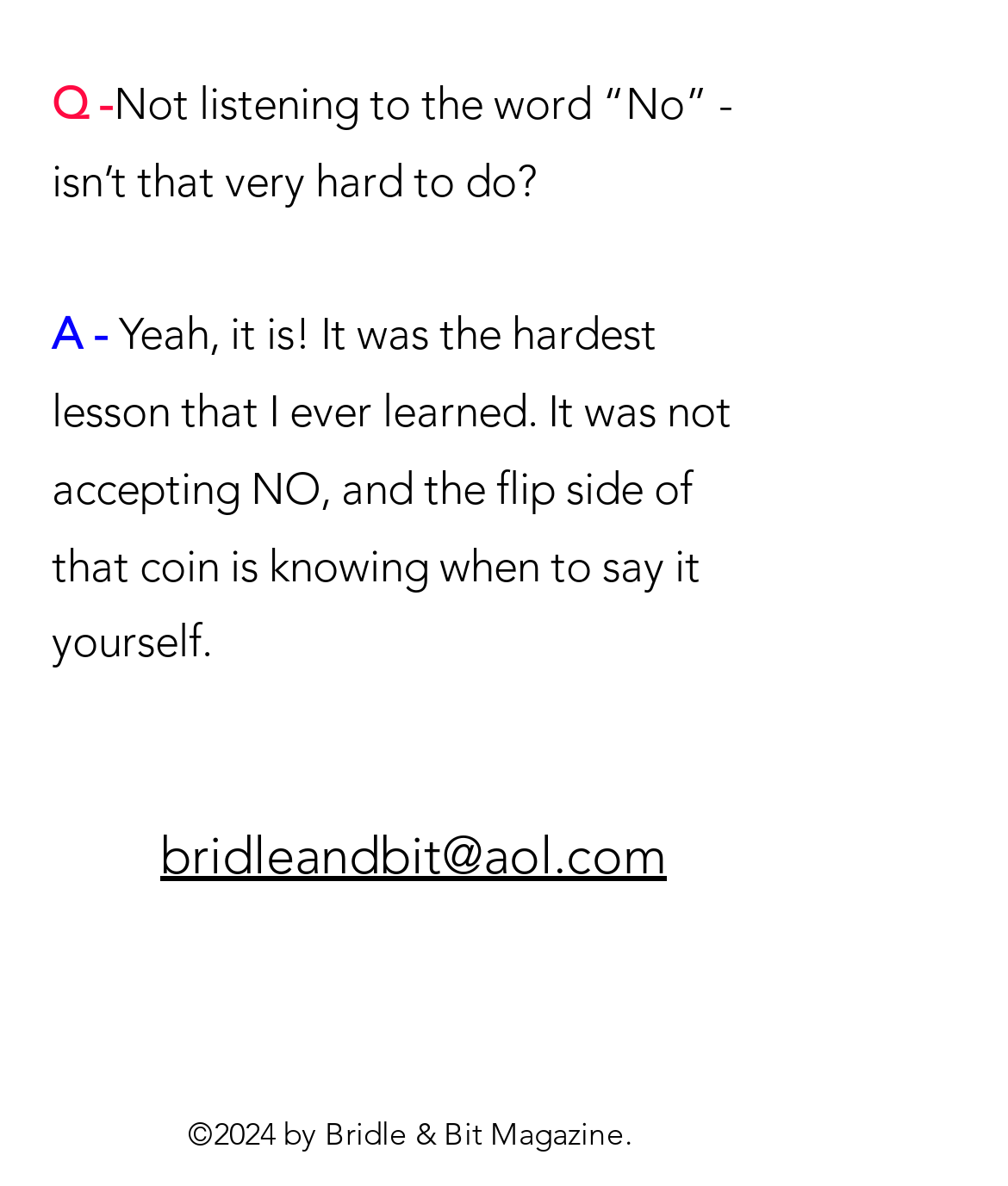Please answer the following query using a single word or phrase: 
What is the topic of the conversation?

Listening to the word 'No'